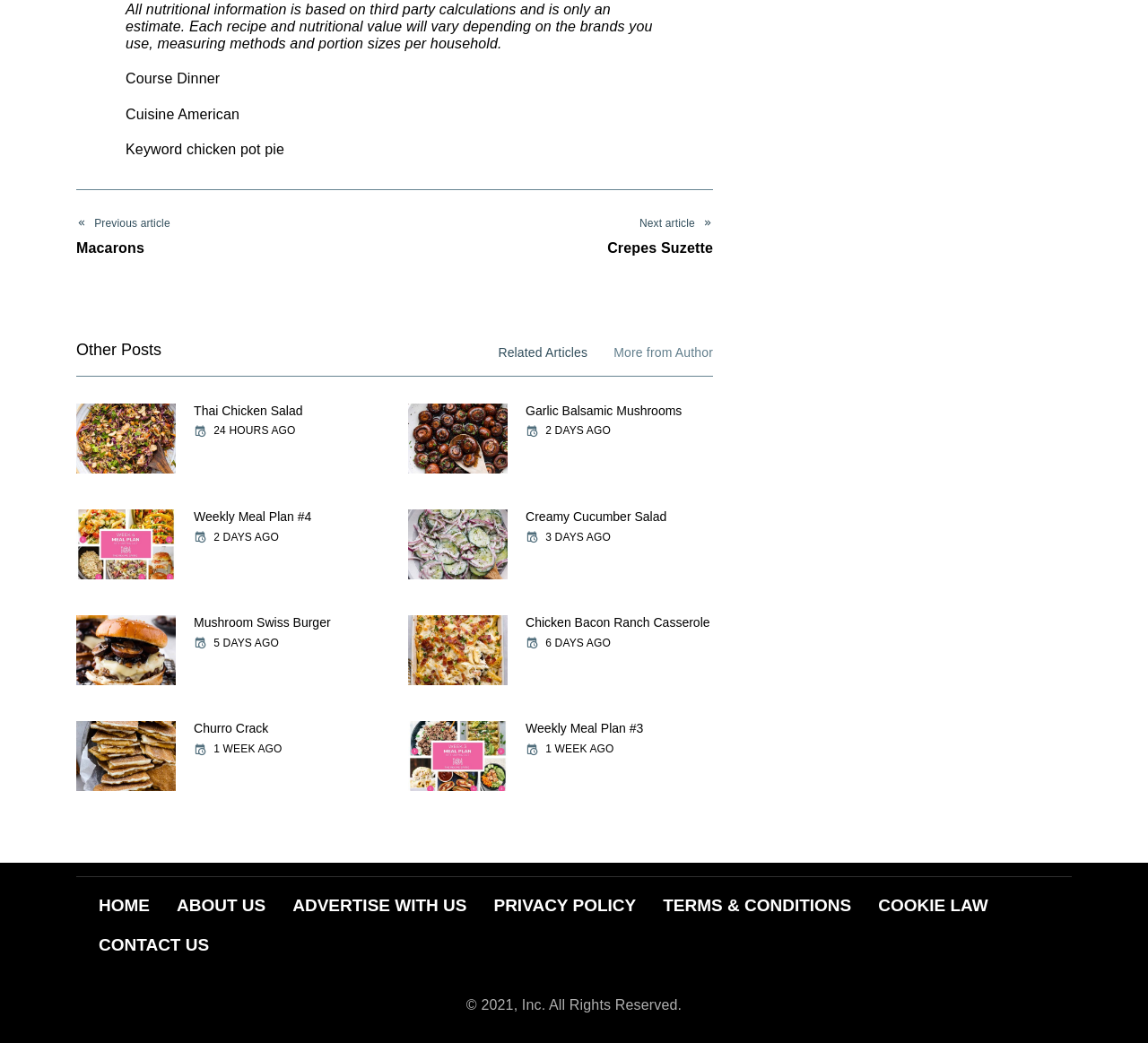Locate the bounding box coordinates of the clickable part needed for the task: "click on the 'Next article Crepes Suzette' link".

[0.355, 0.208, 0.621, 0.247]